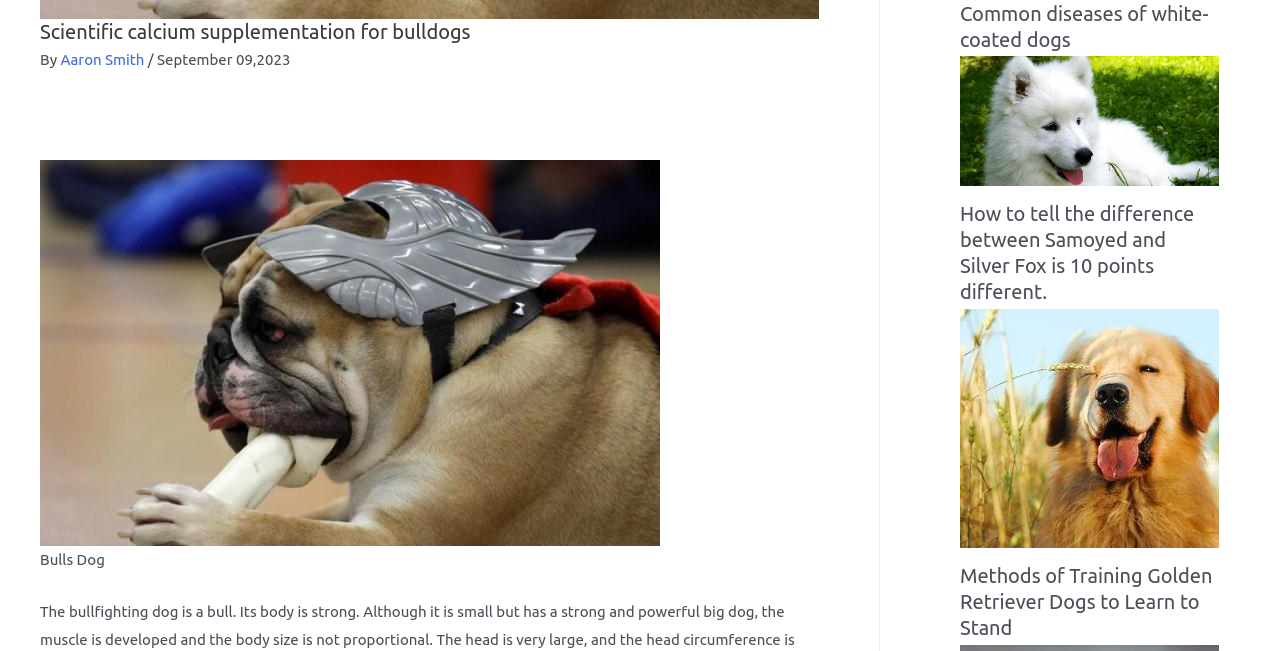Determine the bounding box coordinates for the HTML element mentioned in the following description: "Common diseases of white-coated dogs". The coordinates should be a list of four floats ranging from 0 to 1, represented as [left, top, right, bottom].

[0.75, 0.003, 0.944, 0.078]